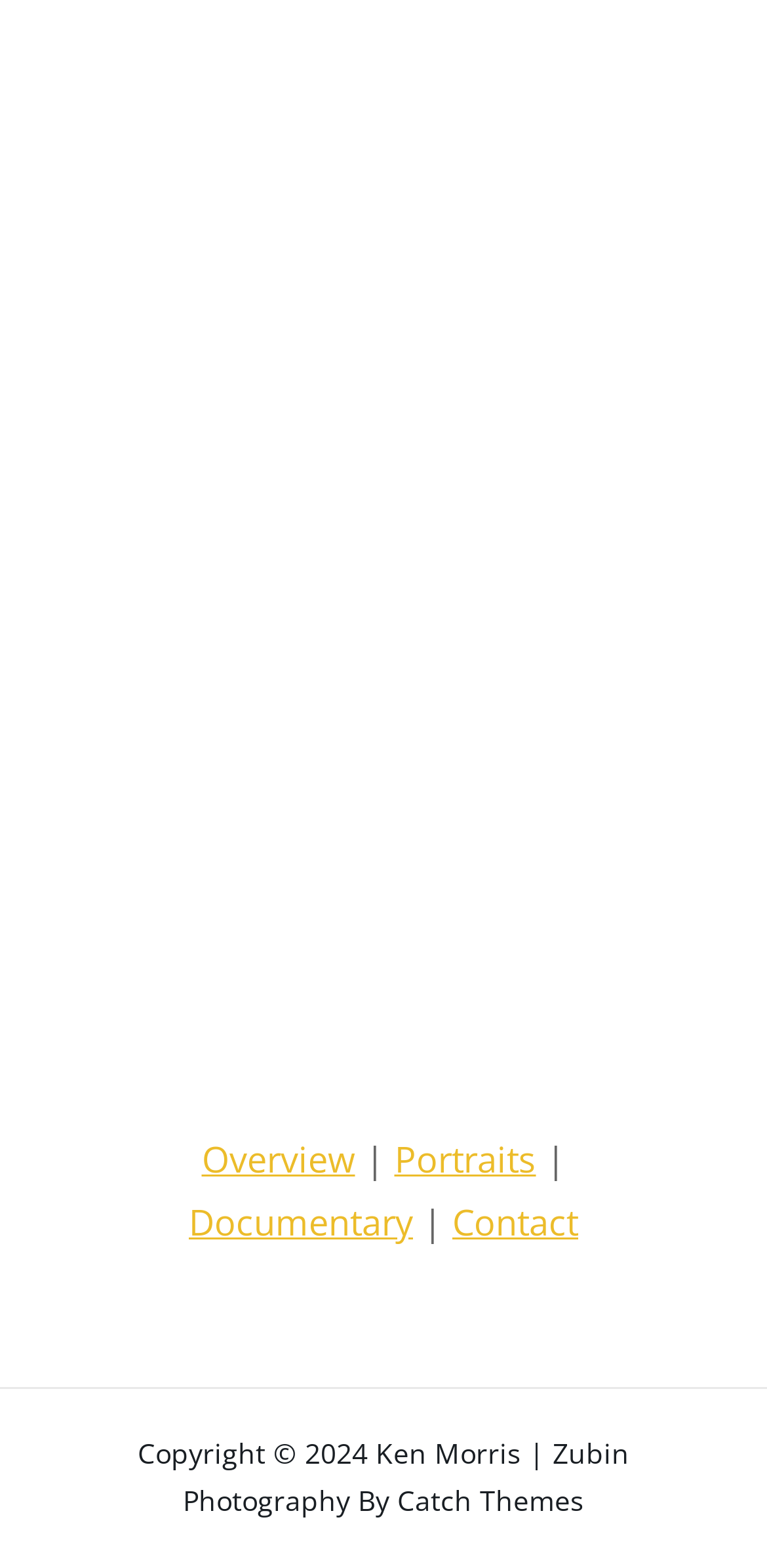What is the name of the theme used on this website?
Based on the image, give a one-word or short phrase answer.

Catch Themes